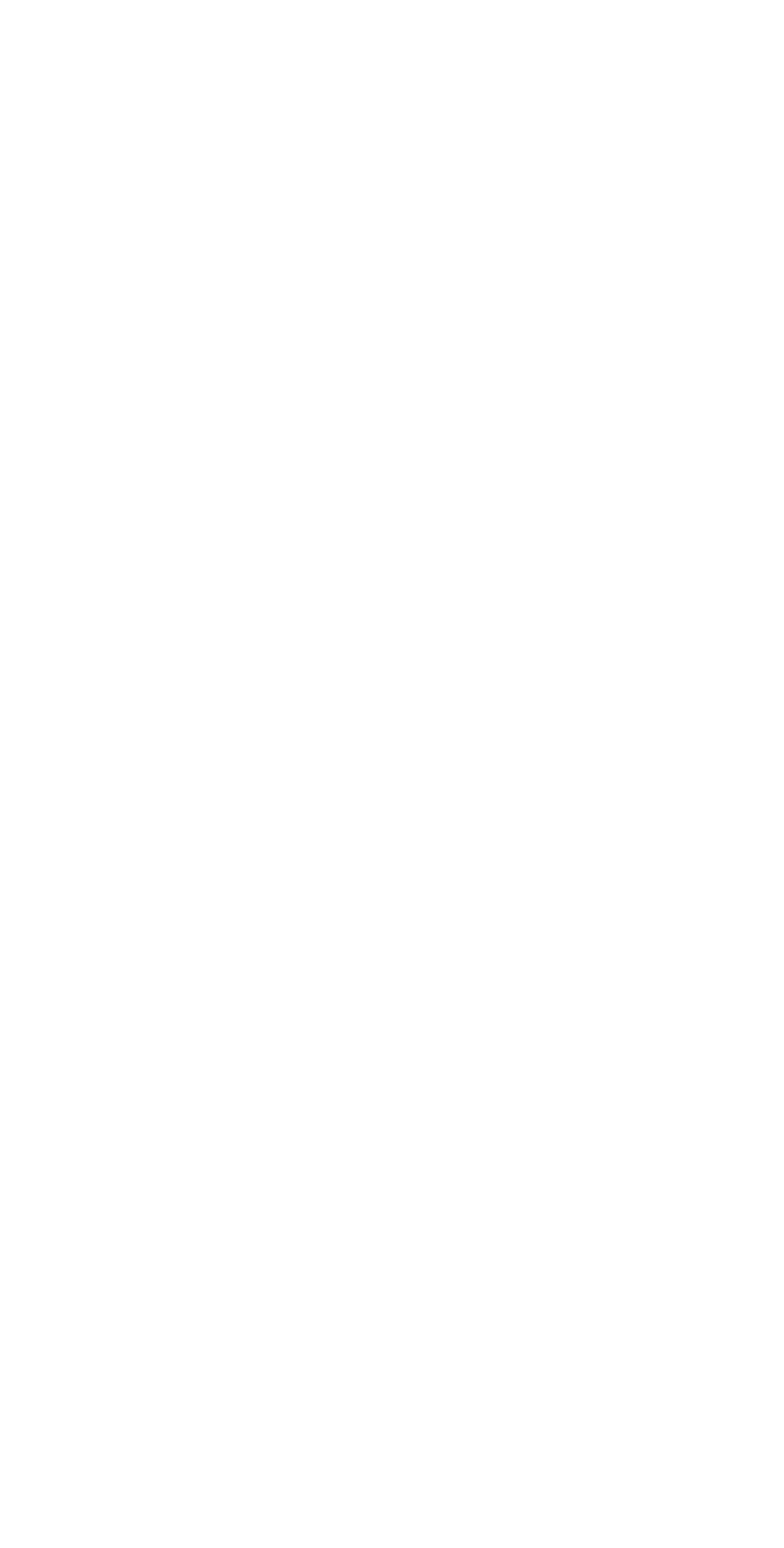How many textboxes are required?
Look at the image and respond with a single word or a short phrase.

3